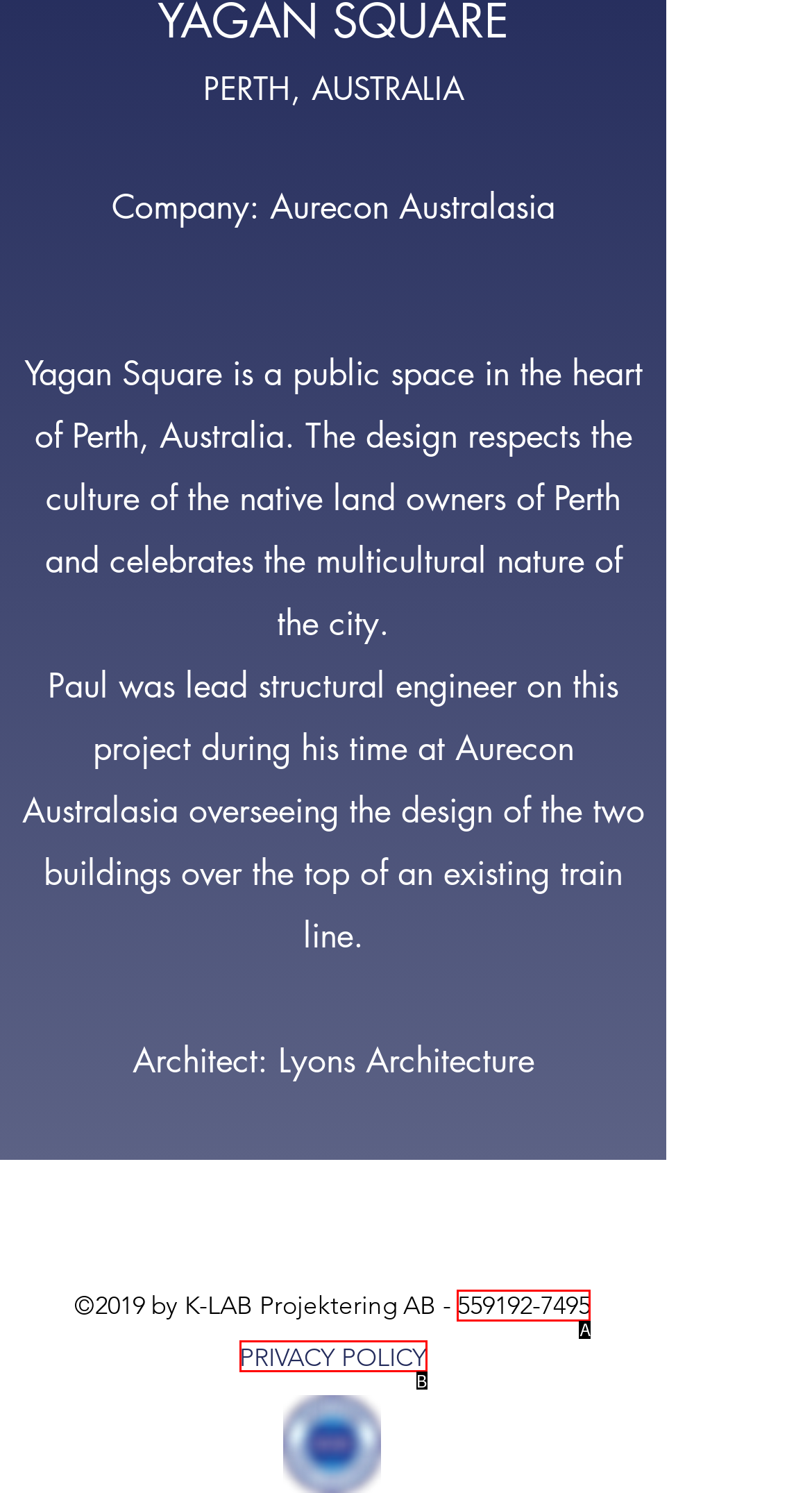Choose the HTML element that aligns with the description: PRIVACY POLICY. Indicate your choice by stating the letter.

B